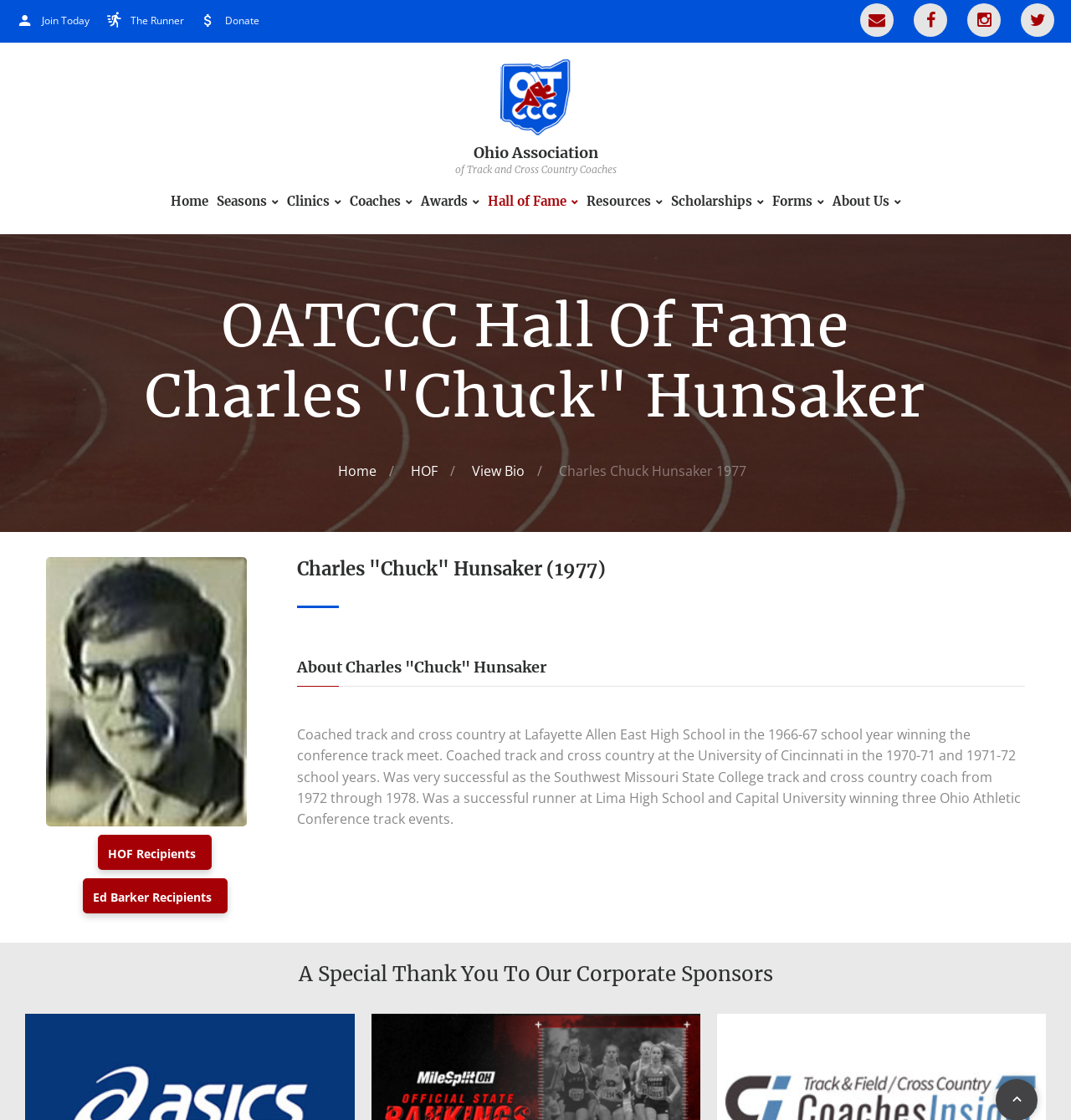What is the name of the university where Charles Chuck Hunsaker coached?
Provide a concise answer using a single word or phrase based on the image.

University of Cincinnati